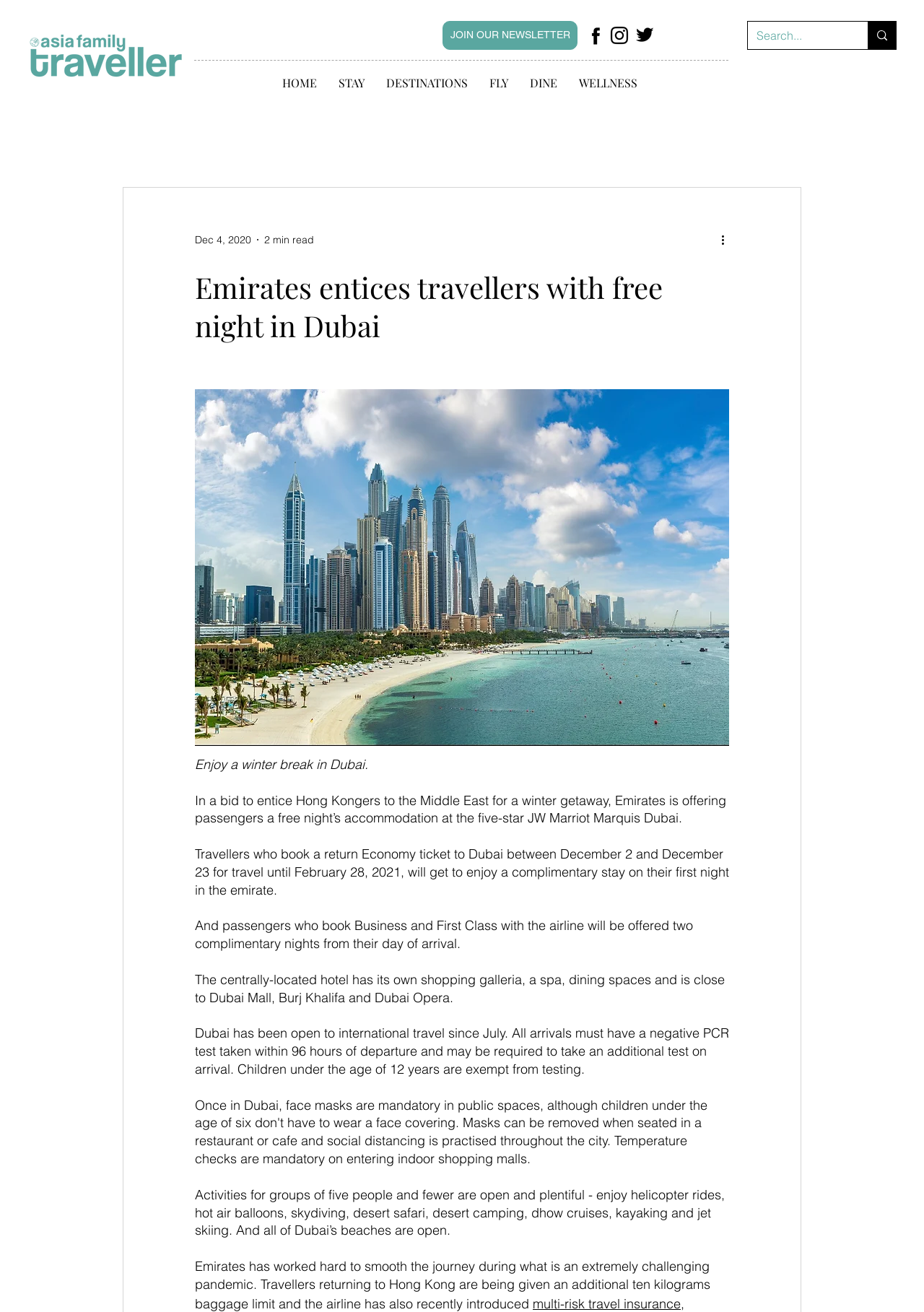Please identify the bounding box coordinates of the clickable area that will allow you to execute the instruction: "Go to HOME page".

[0.294, 0.052, 0.355, 0.074]